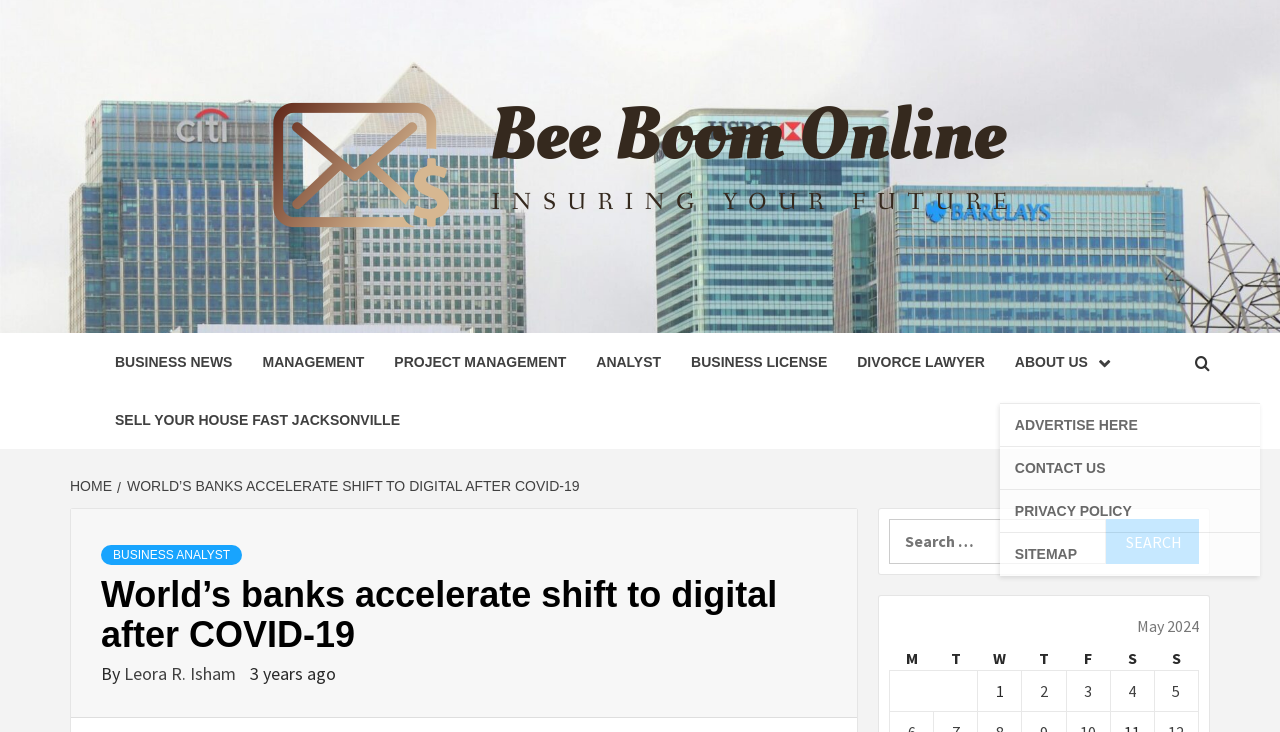Who is the author of the article?
Using the image as a reference, give a one-word or short phrase answer.

Leora R. Isham